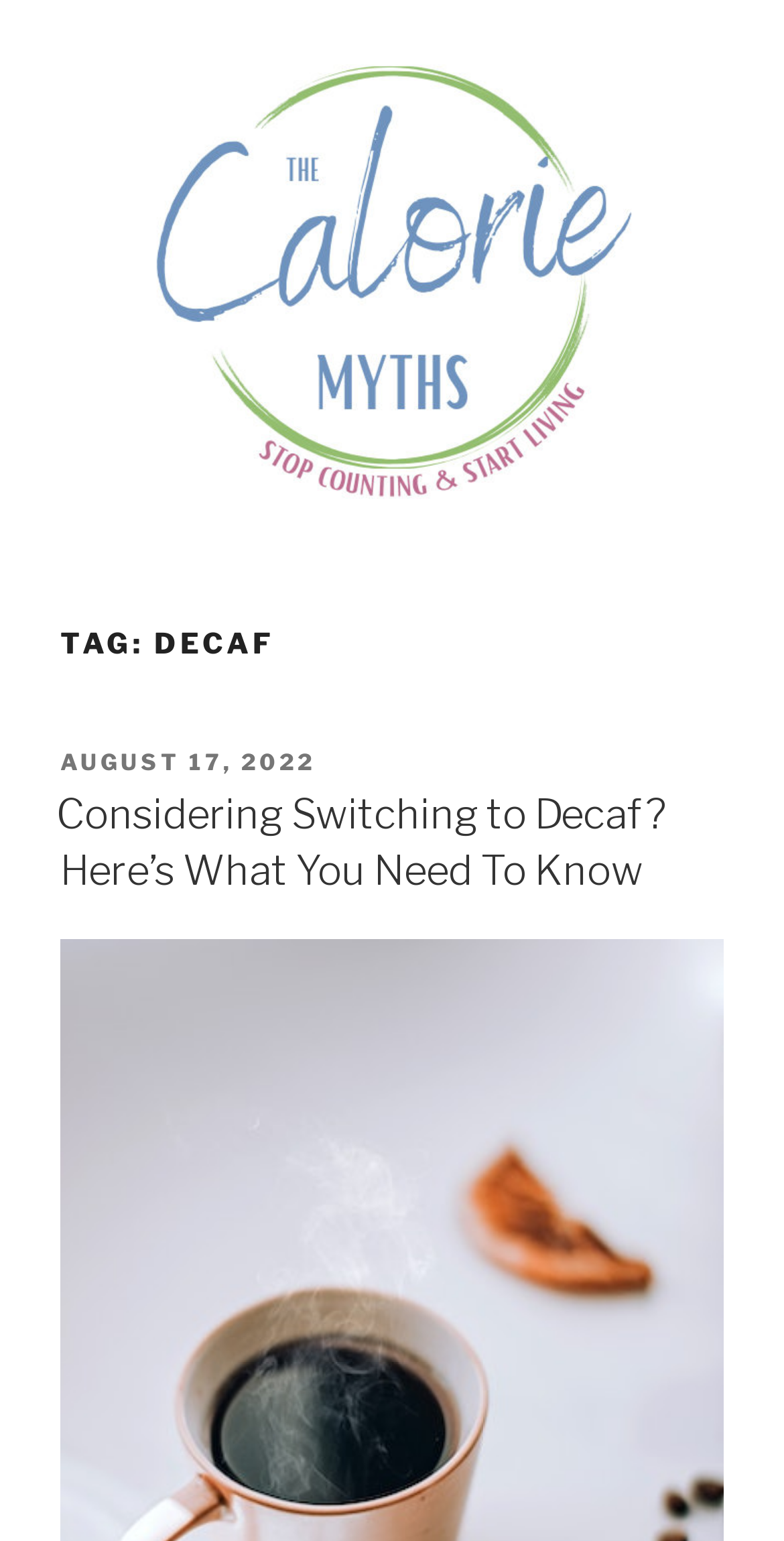What is the topic of the article?
By examining the image, provide a one-word or phrase answer.

Decaf